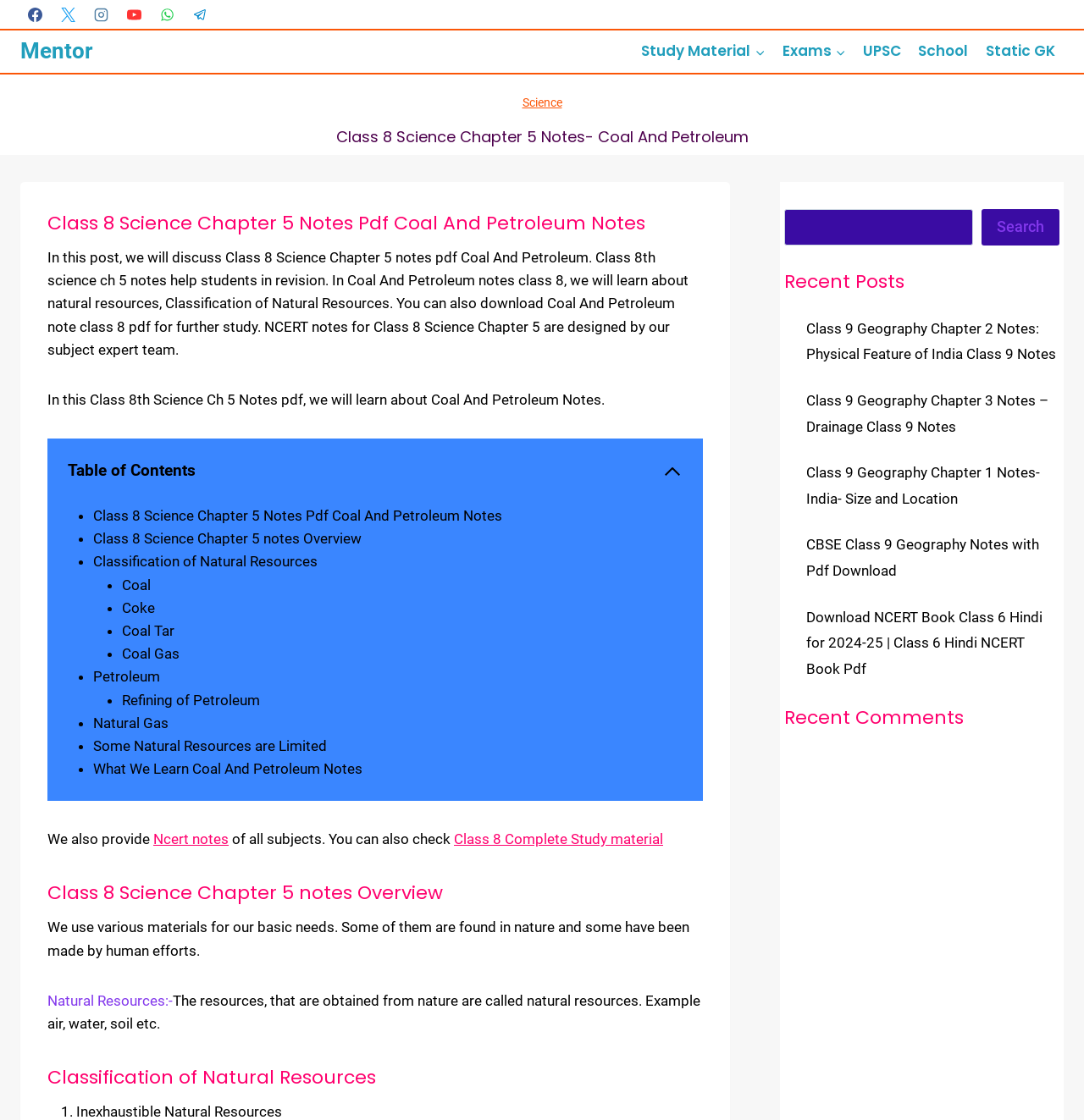Can you find the bounding box coordinates for the element to click on to achieve the instruction: "Scroll to top"?

[0.961, 0.929, 0.977, 0.945]